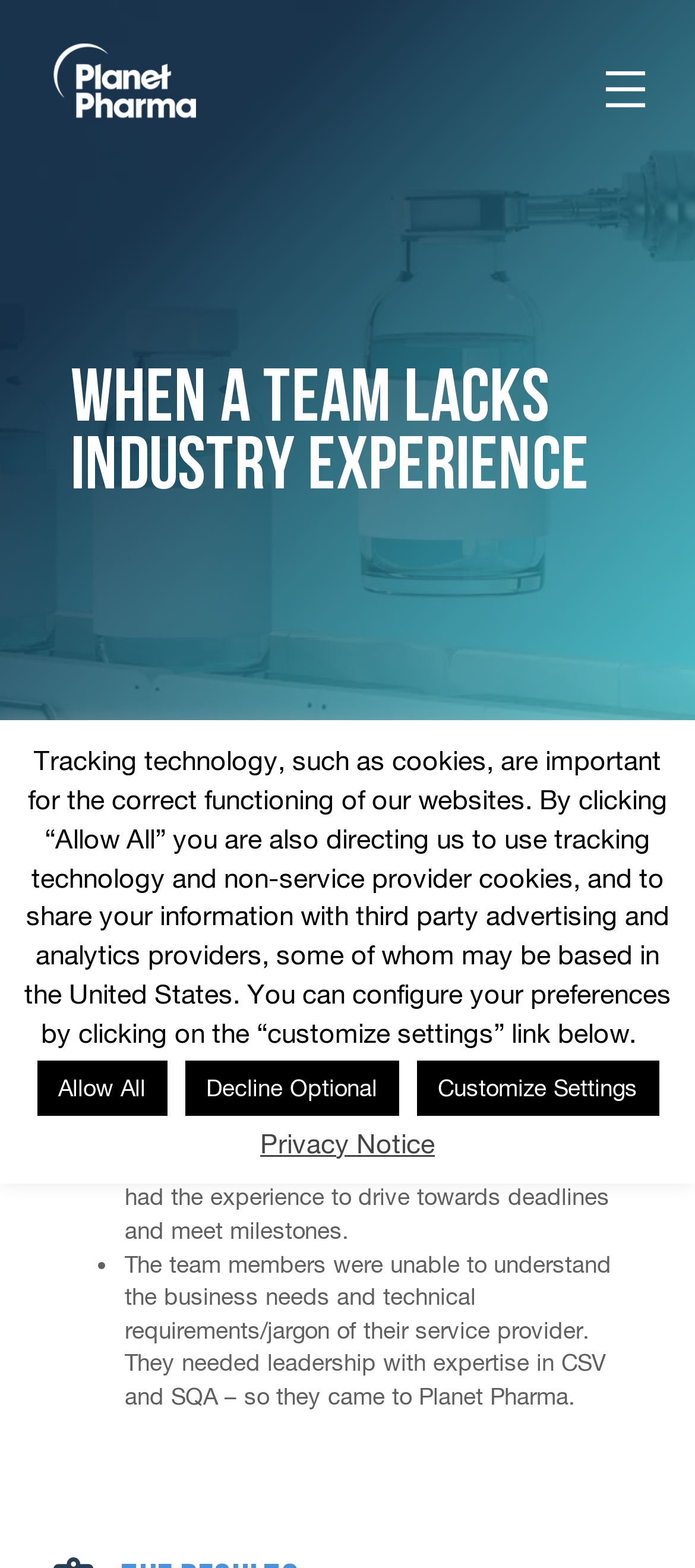Provide an in-depth caption for the contents of the webpage.

The webpage is about a case study of Planet Pharma, a company that united a global project team from different organizations without prior experience. 

At the top left corner, there is a white Planet Pharma logo. Next to it, on the right side, is a menu toggle button. Below the logo, there is a heading that reads "When a Team Lacks Industry Experience - Planet Pharma". 

Further down, there is another heading "The Challenge" followed by a paragraph of text that explains the challenge of uniting a global project team with members from three separate organizations. 

Below this, there are two bullet points that describe the specific challenges faced by the team, including the need for experienced leaders who understand CSV and SQA regulations and the inability of team members to understand the business needs and technical requirements of their service provider. 

At the bottom of the page, there is a notice about tracking technology and cookies, with three buttons to configure preferences: "Allow All", "Decline Optional", and "Customize Settings". Next to these buttons, there is a link to the "Privacy Notice".